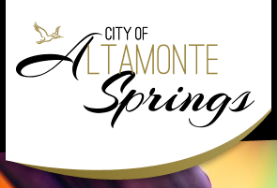What does the logo serve as?
From the screenshot, supply a one-word or short-phrase answer.

visual representation